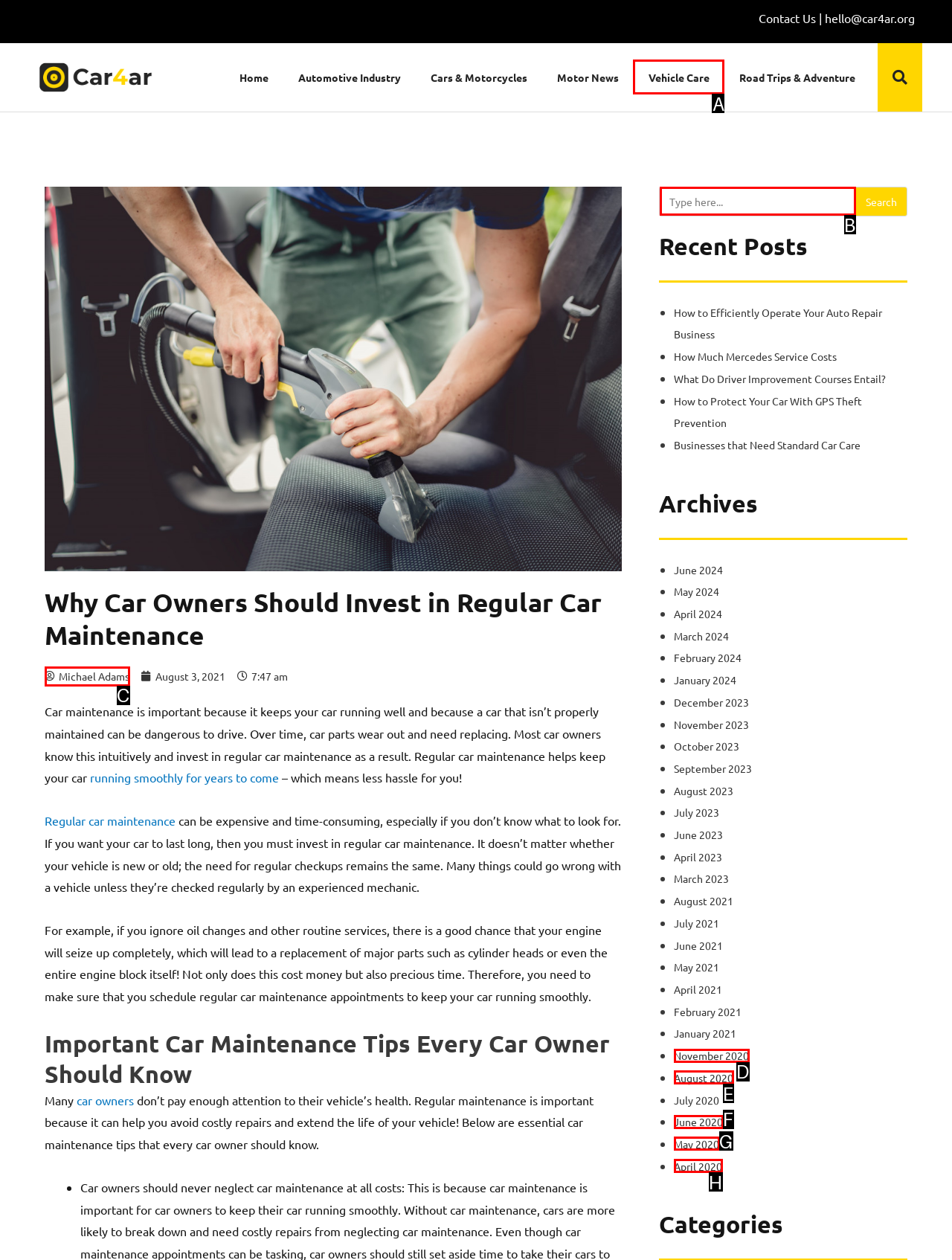Select the letter of the option that corresponds to: parent_node: Search name="s" placeholder="Type here..."
Provide the letter from the given options.

B